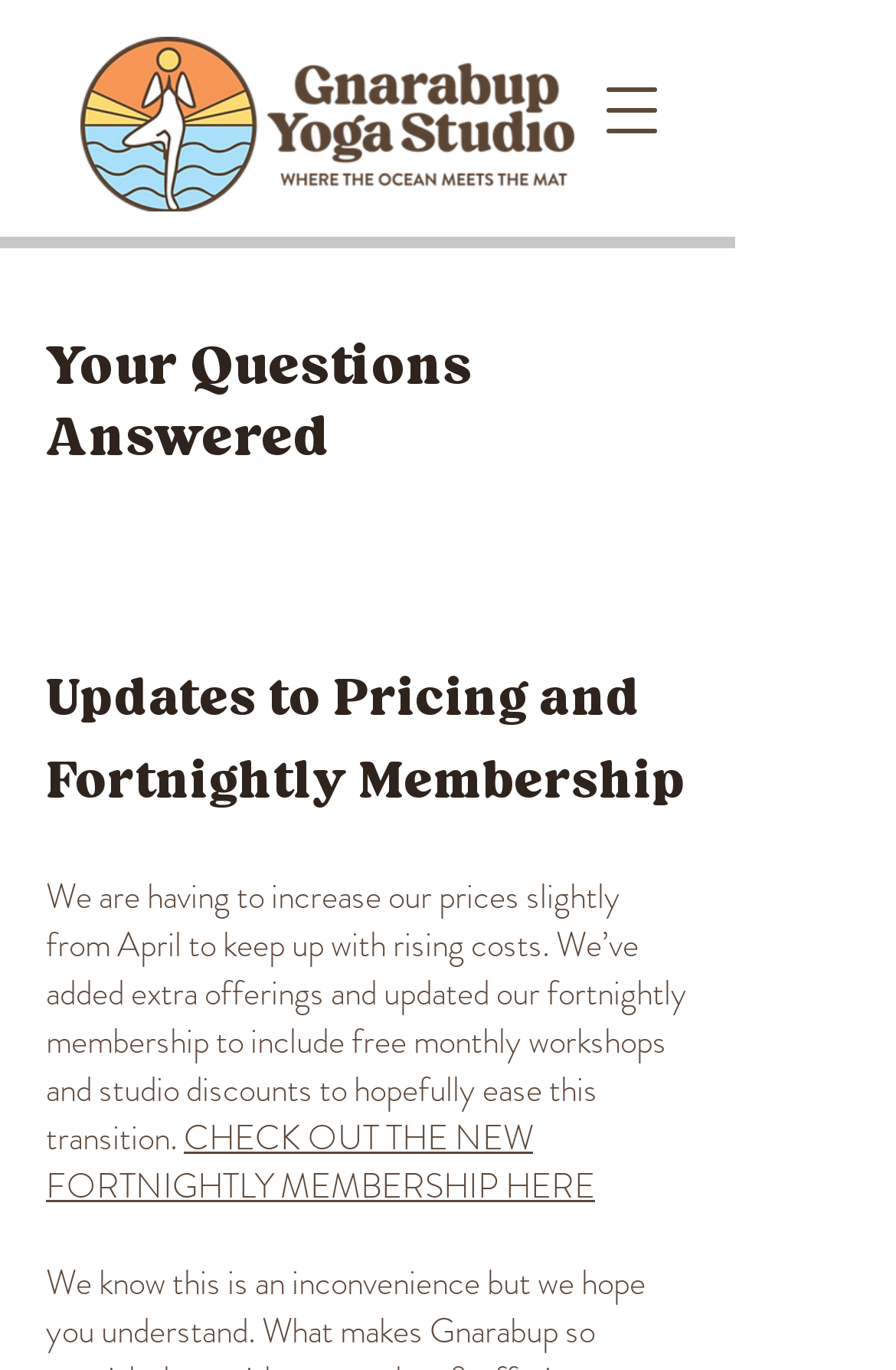Respond to the question below with a single word or phrase: What is the topic of the 'Your Questions Answered' section?

FAQ